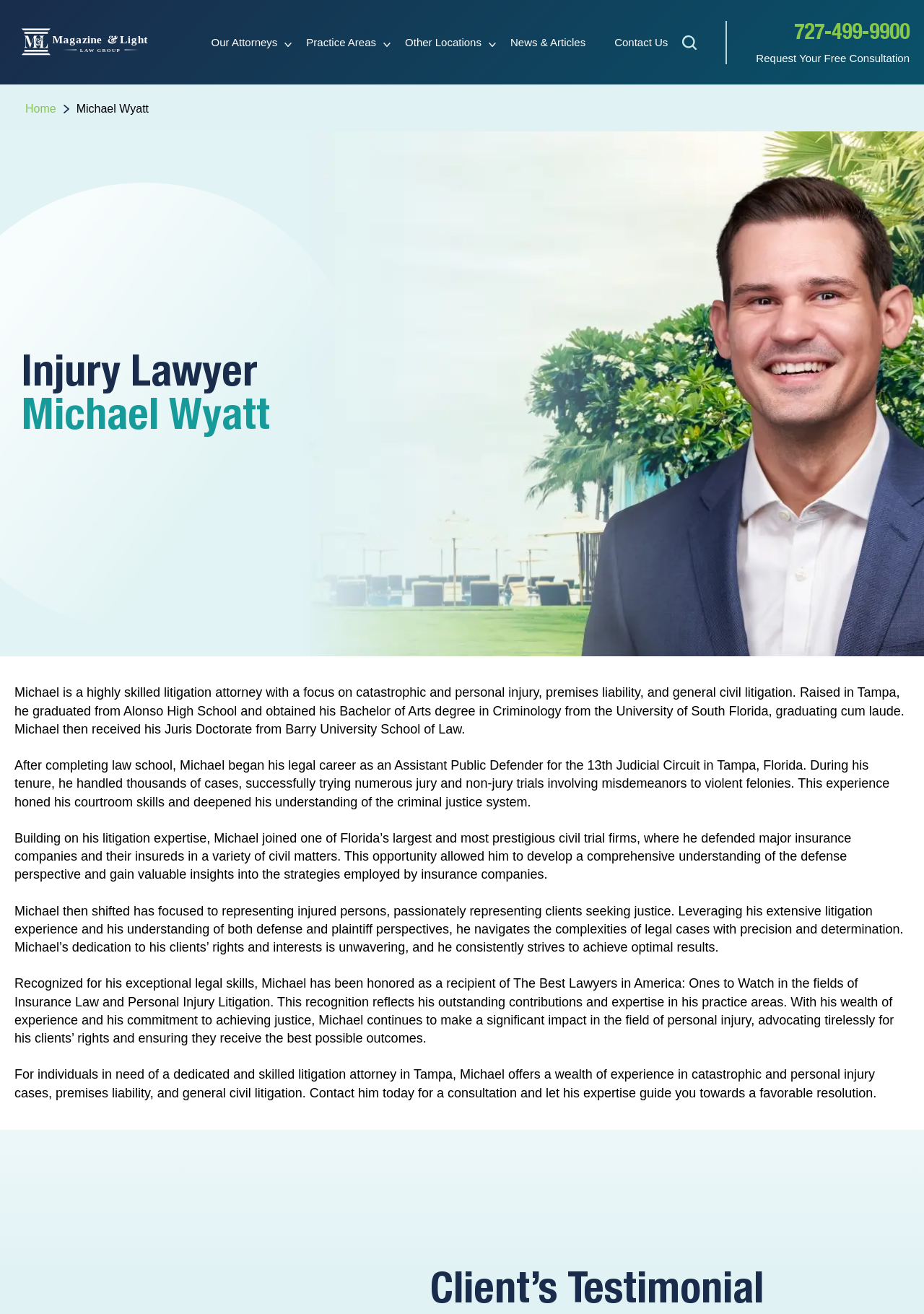Locate the bounding box for the described UI element: "Home". Ensure the coordinates are four float numbers between 0 and 1, formatted as [left, top, right, bottom].

[0.027, 0.077, 0.061, 0.089]